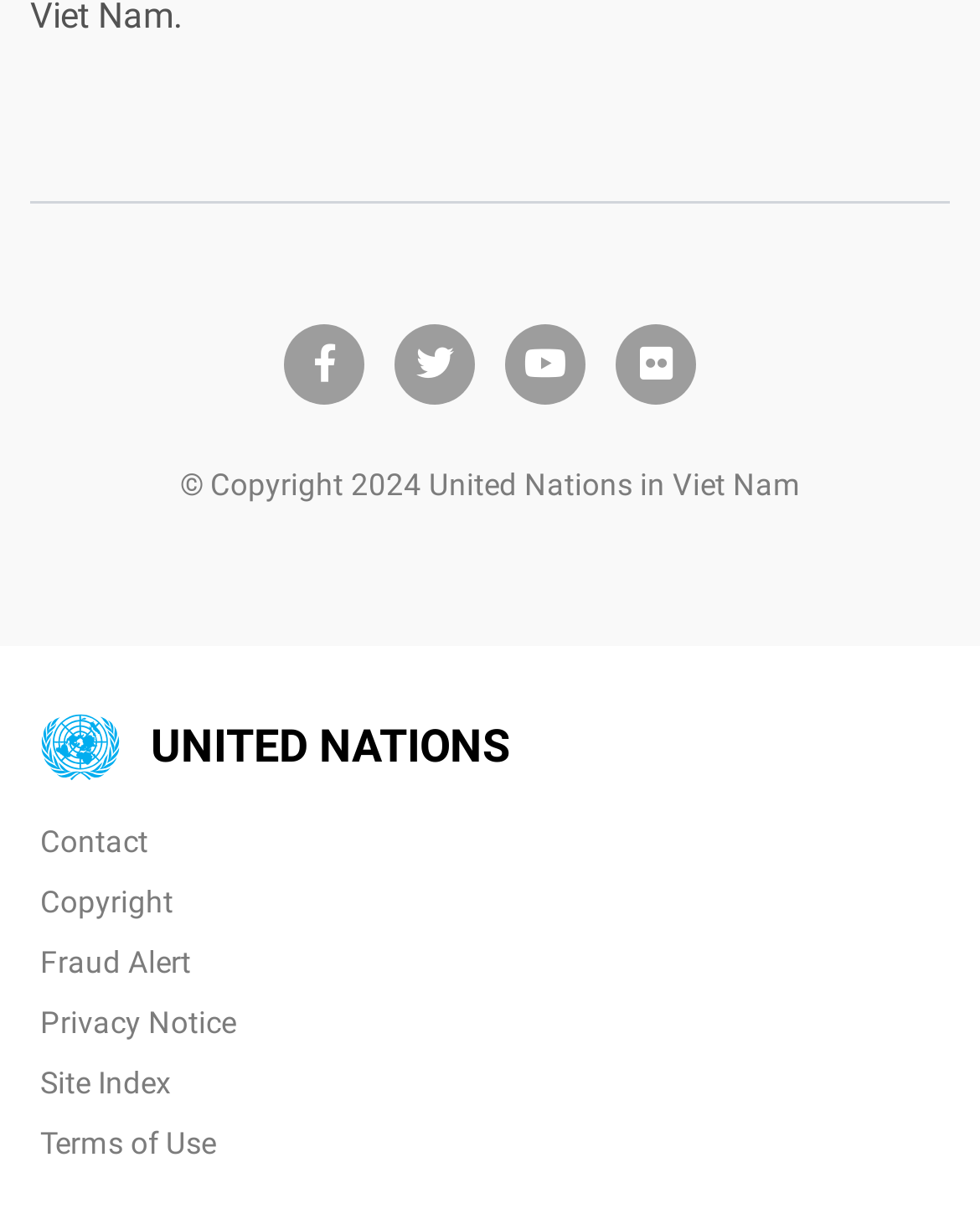How many links are available in the global U.N. menu?
Provide an in-depth and detailed answer to the question.

I examined the global U.N. menu on the webpage and found that it contains 6 links, which are Contact, Copyright, Fraud Alert, Privacy Notice, Site Index, and Terms of Use.